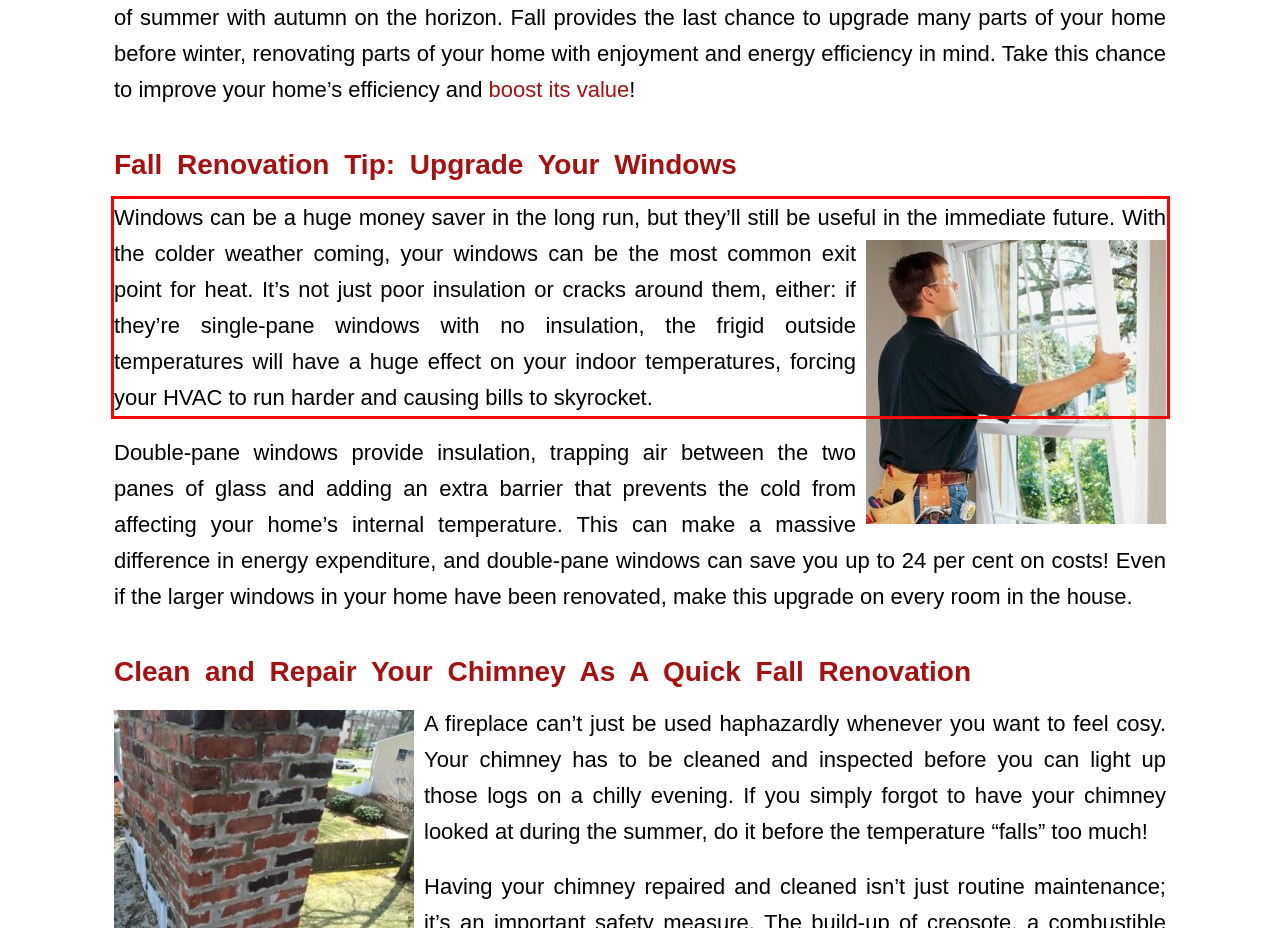Please perform OCR on the UI element surrounded by the red bounding box in the given webpage screenshot and extract its text content.

Windows can be a huge money saver in the long run, but they’ll still be useful in the immediate future. With the colder weather coming, your windows can be the most common exit point for heat. It’s not just poor insulation or cracks around them, either: if they’re single-pane windows with no insulation, the frigid outside temperatures will have a huge effect on your indoor temperatures, forcing your HVAC to run harder and causing bills to skyrocket.